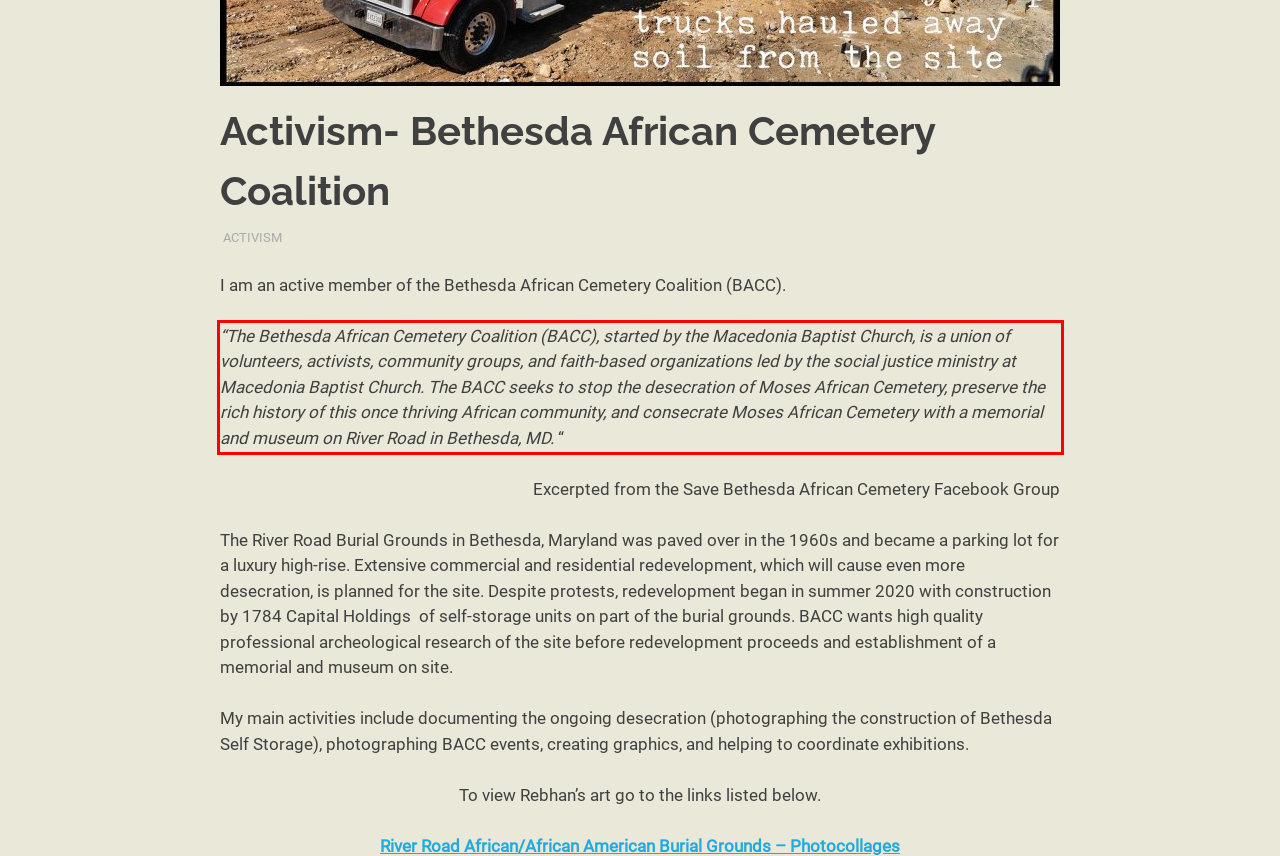You are presented with a screenshot containing a red rectangle. Extract the text found inside this red bounding box.

“The Bethesda African Cemetery Coalition (BACC), started by the Macedonia Baptist Church, is a union of volunteers, activists, community groups, and faith-based organizations led by the social justice ministry at Macedonia Baptist Church. The BACC seeks to stop the desecration of Moses African Cemetery, preserve the rich history of this once thriving African community, and consecrate Moses African Cemetery with a memorial and museum on River Road in Bethesda, MD. “